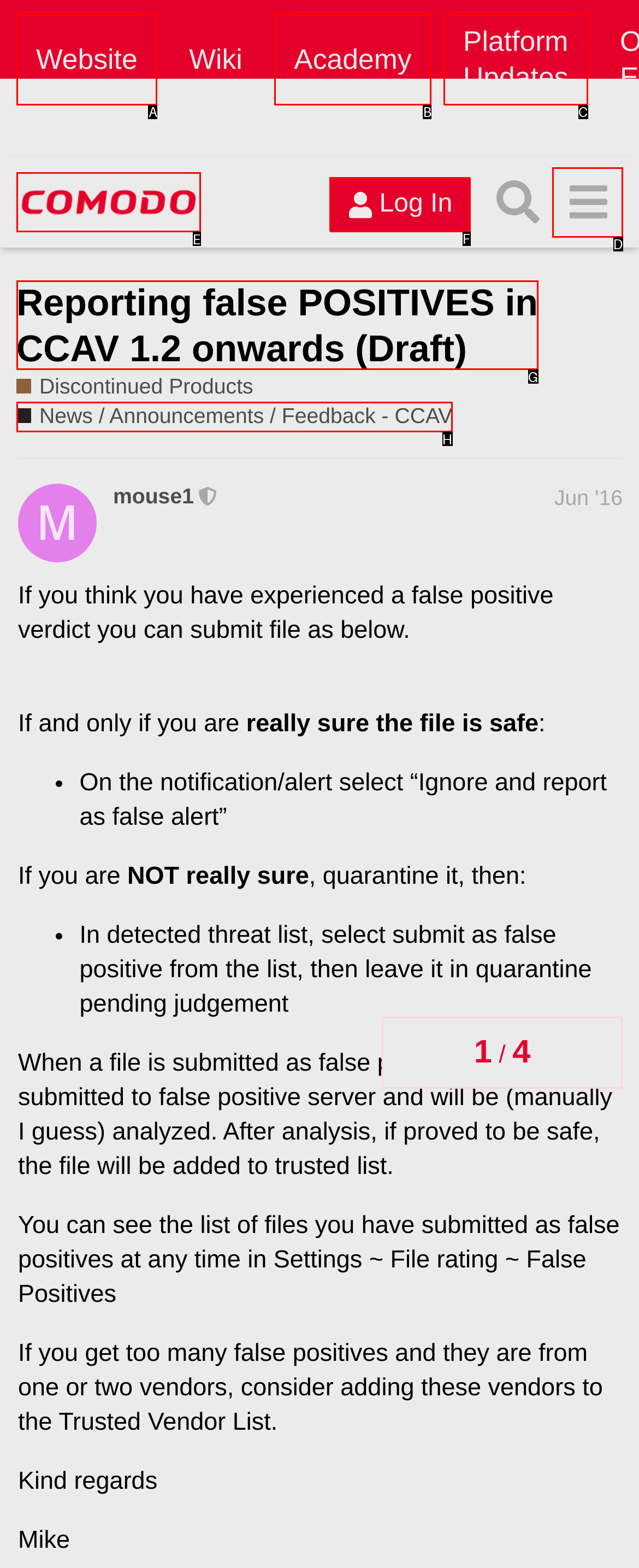Identify the letter of the UI element you need to select to accomplish the task: Visit the 'Comodo Forum' page.
Respond with the option's letter from the given choices directly.

E